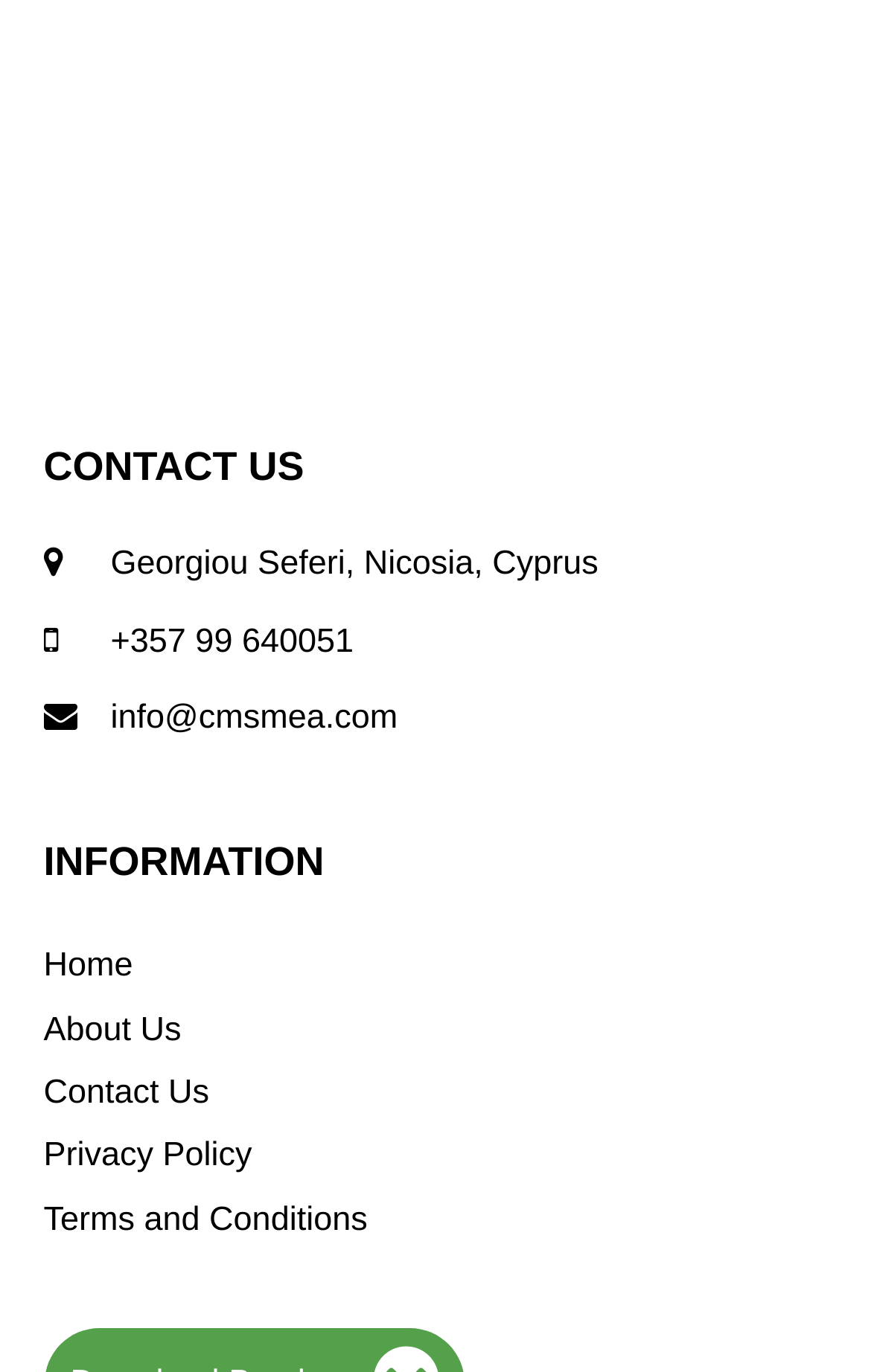Please reply with a single word or brief phrase to the question: 
How many social media links are available?

4